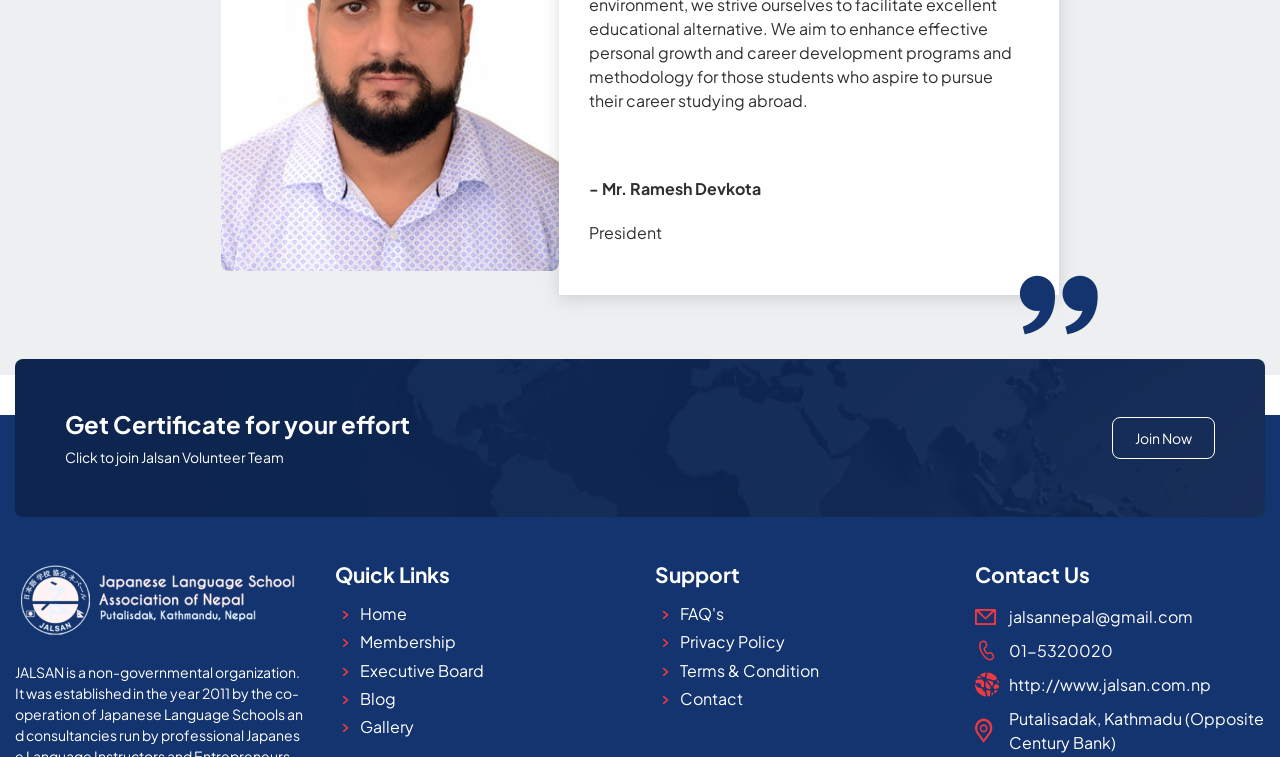What is the link to join the JALSAN Volunteer Team?
Based on the image, answer the question in a detailed manner.

The link to join the JALSAN Volunteer Team is provided in the main section of the webpage, where it says 'Click to join Jalsan Volunteer Team' and has a 'Join Now' button next to it.